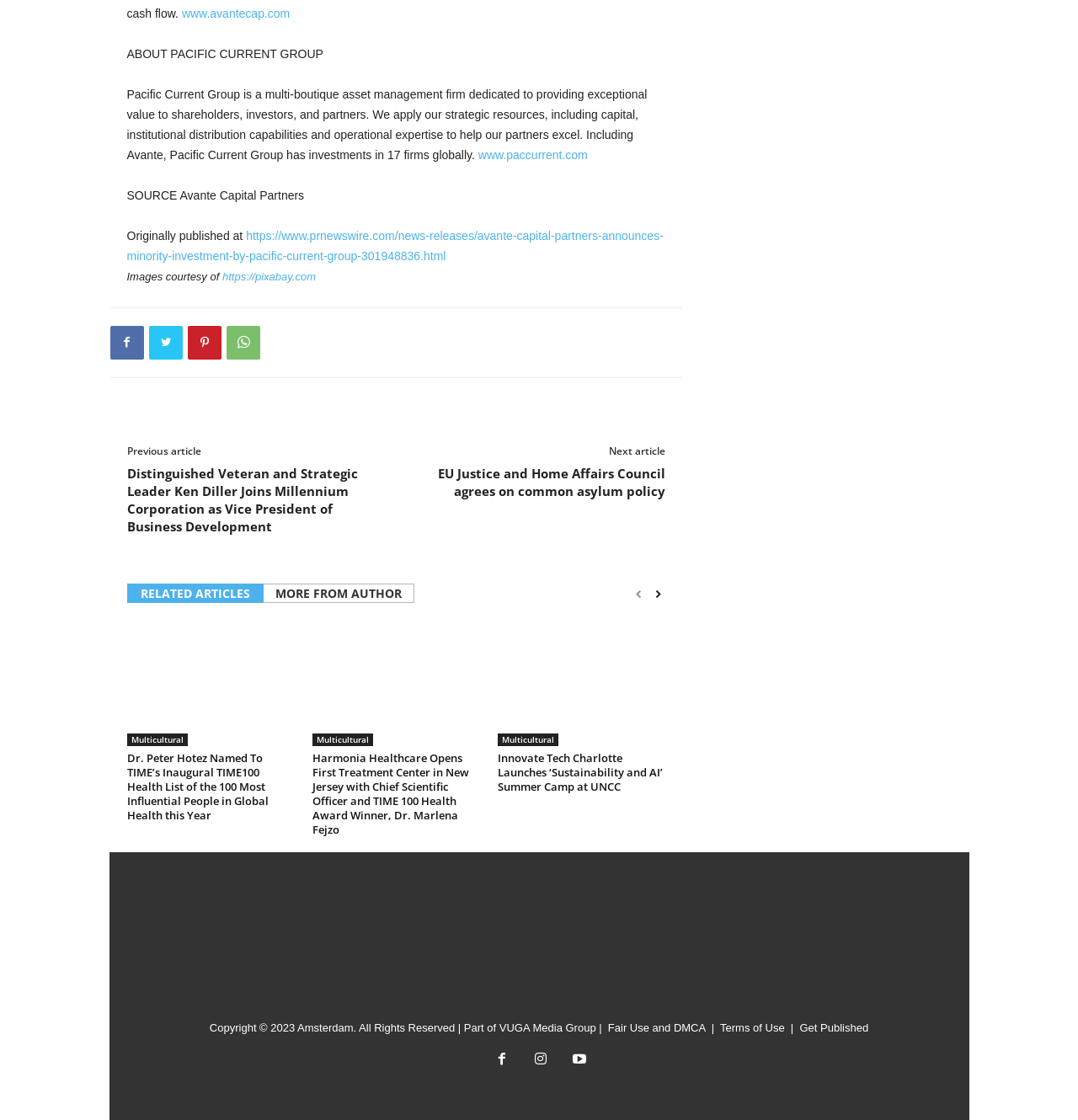Determine the coordinates of the bounding box that should be clicked to complete the instruction: "Read the article by Mehak". The coordinates should be represented by four float numbers between 0 and 1: [left, top, right, bottom].

None